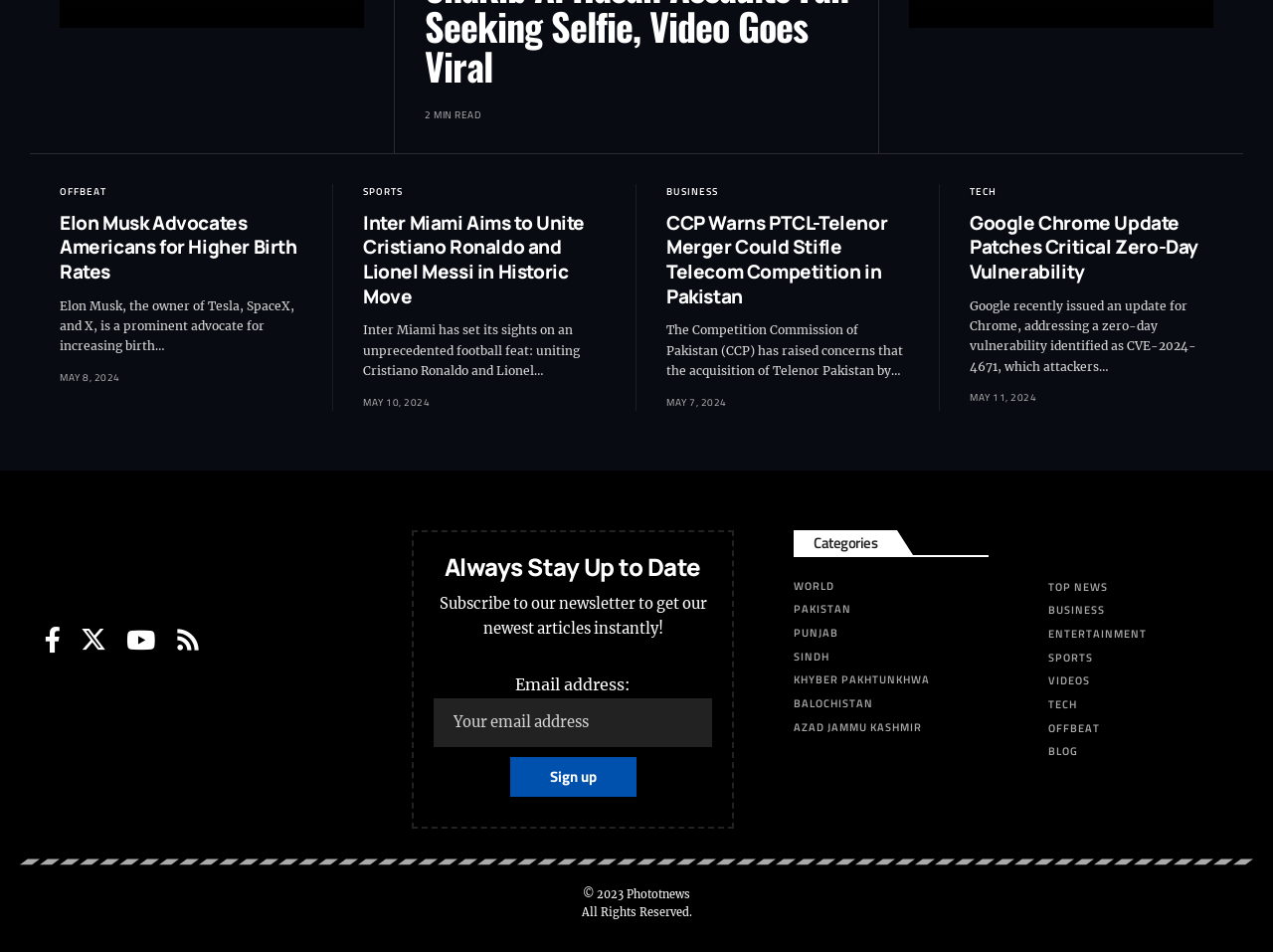Can you provide the bounding box coordinates for the element that should be clicked to implement the instruction: "Click on the PhotoNews Pakistan link"?

[0.023, 0.58, 0.115, 0.601]